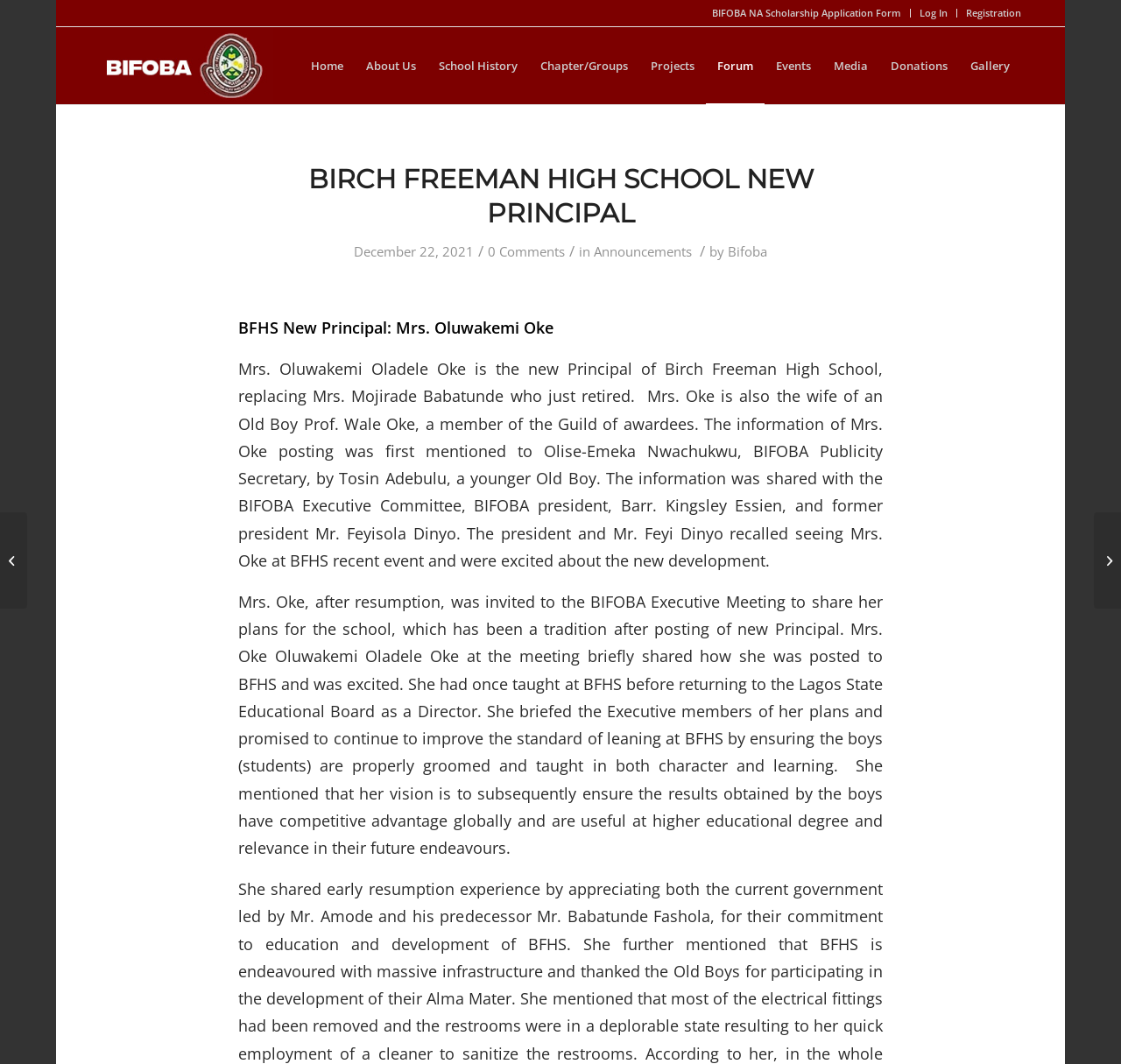What is the name of the new Principal of Birch Freeman High School?
Based on the image, give a one-word or short phrase answer.

Mrs. Oluwakemi Oke